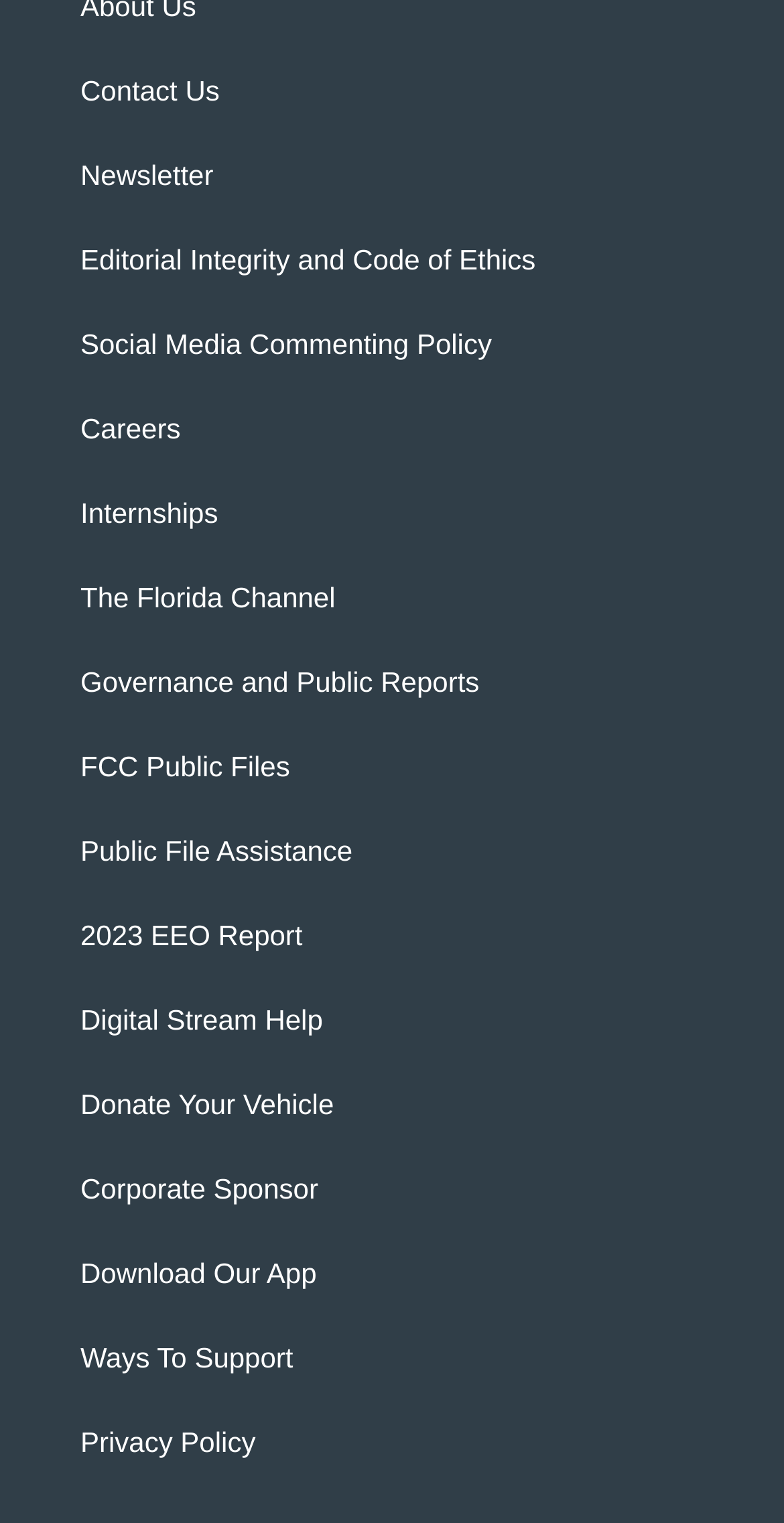What is the topic of the link 'The Florida Channel'?
Offer a detailed and exhaustive answer to the question.

I inferred the topic of the link 'The Florida Channel' by examining the context of the link, which suggests that it is related to a TV channel or media organization.